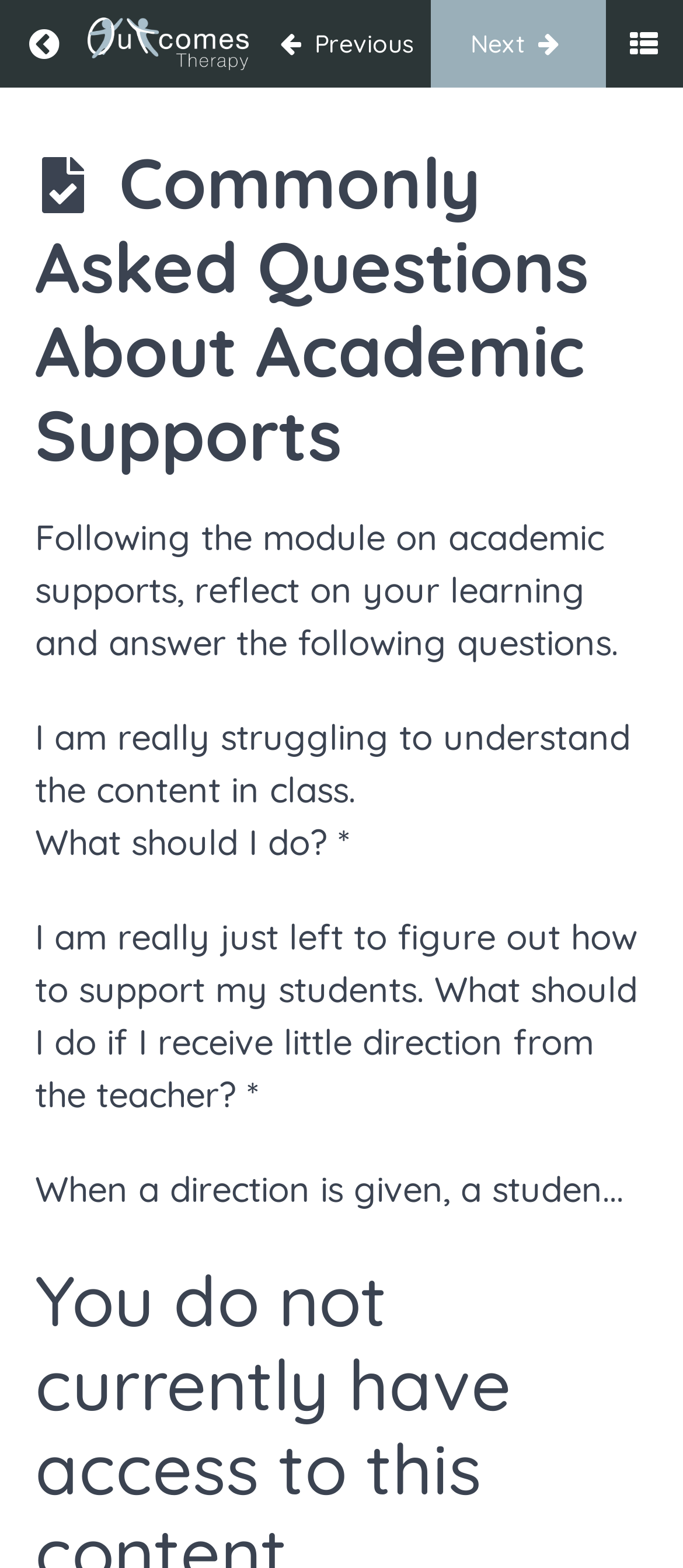Find the bounding box coordinates of the element to click in order to complete the given instruction: "Click the 'OuTcomes Therapy logo' link."

[0.128, 0.011, 0.365, 0.045]